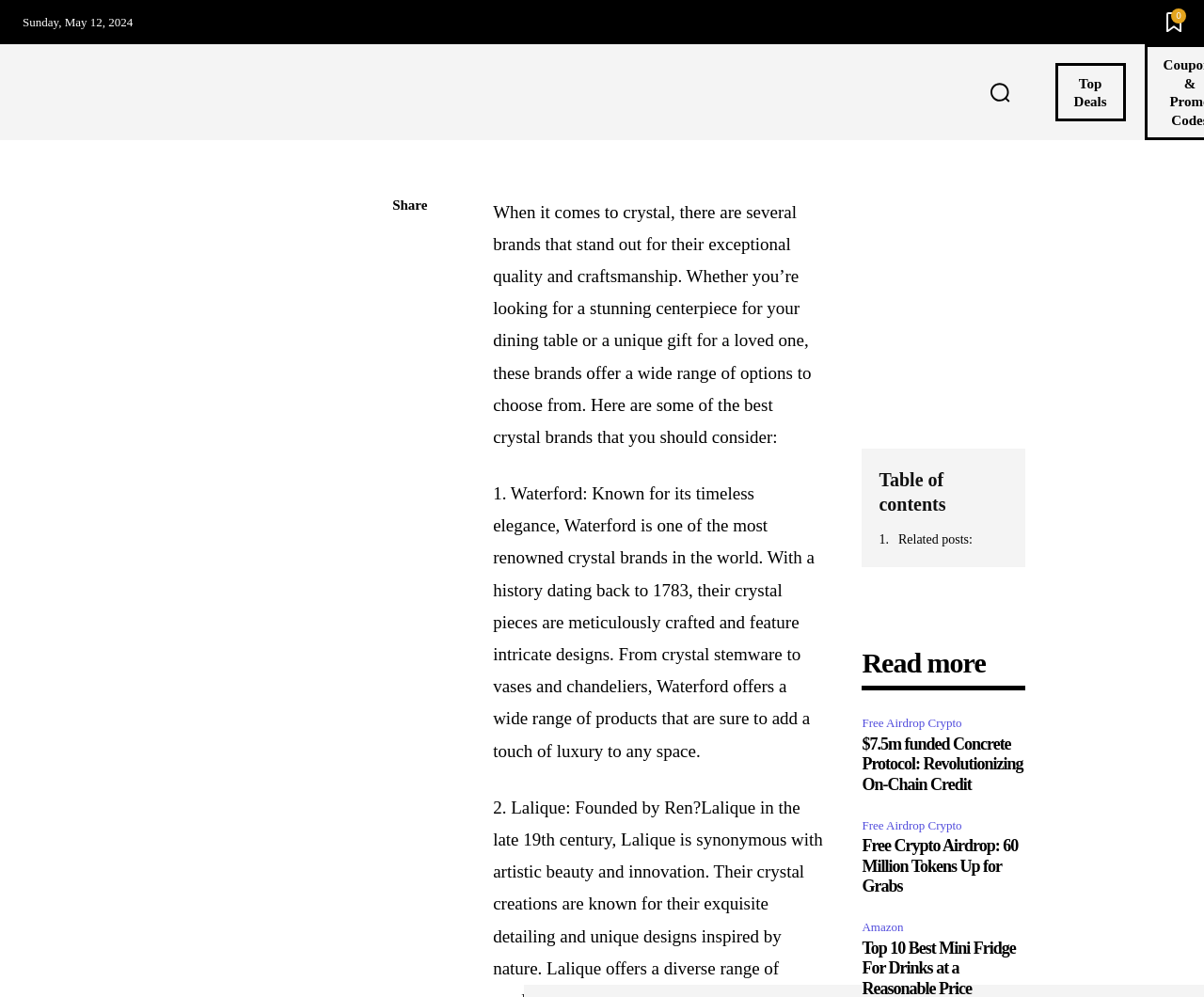Based on the image, give a detailed response to the question: What is the purpose of the 'Search' button?

The 'Search' button is a interactive element located at the top of the webpage, with a bounding box of [0.808, 0.065, 0.853, 0.12]. Its purpose is to allow users to search for specific content on the website.